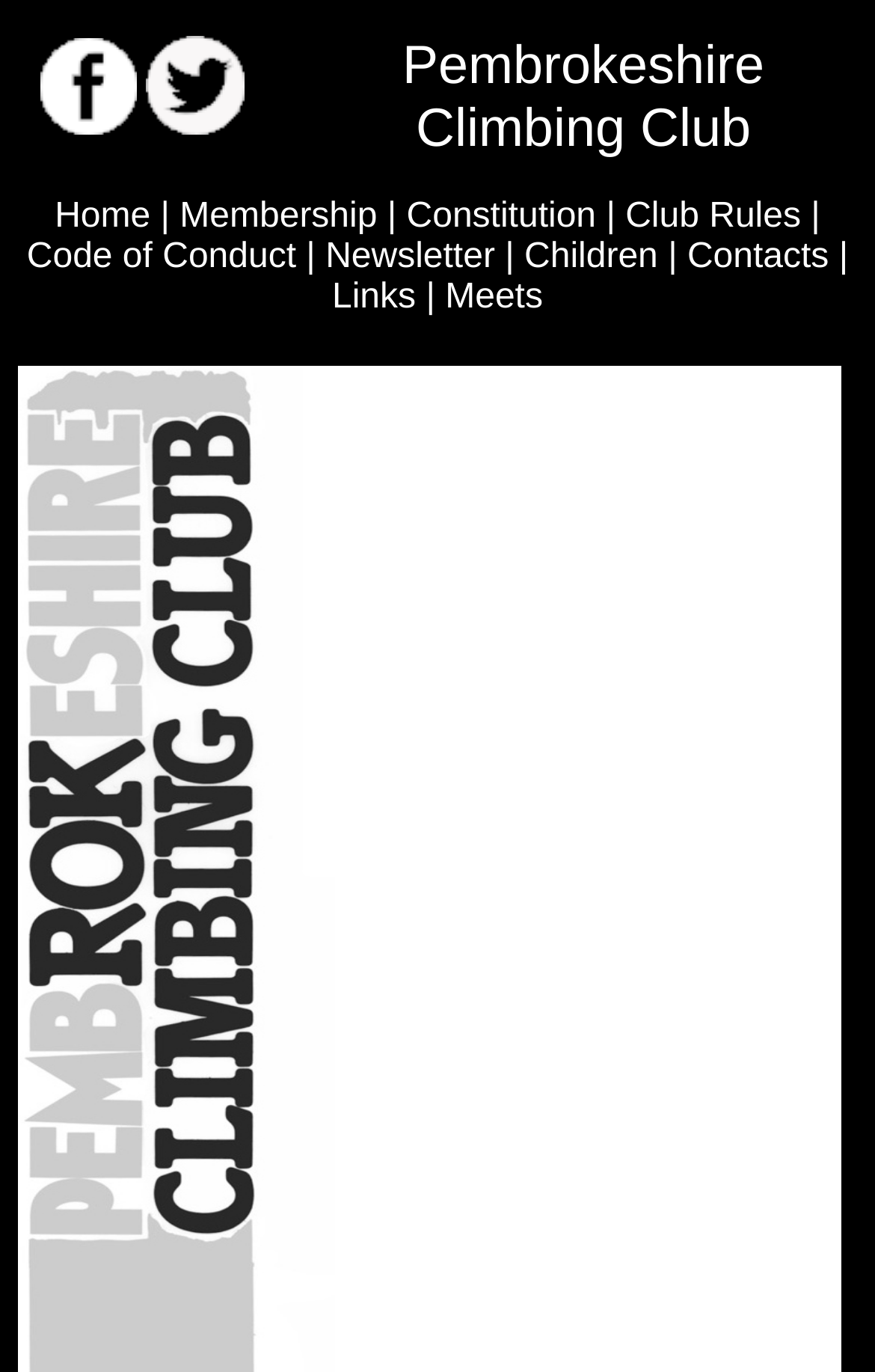Please specify the bounding box coordinates of the element that should be clicked to execute the given instruction: 'Check the Newsletter'. Ensure the coordinates are four float numbers between 0 and 1, expressed as [left, top, right, bottom].

[0.372, 0.173, 0.566, 0.201]